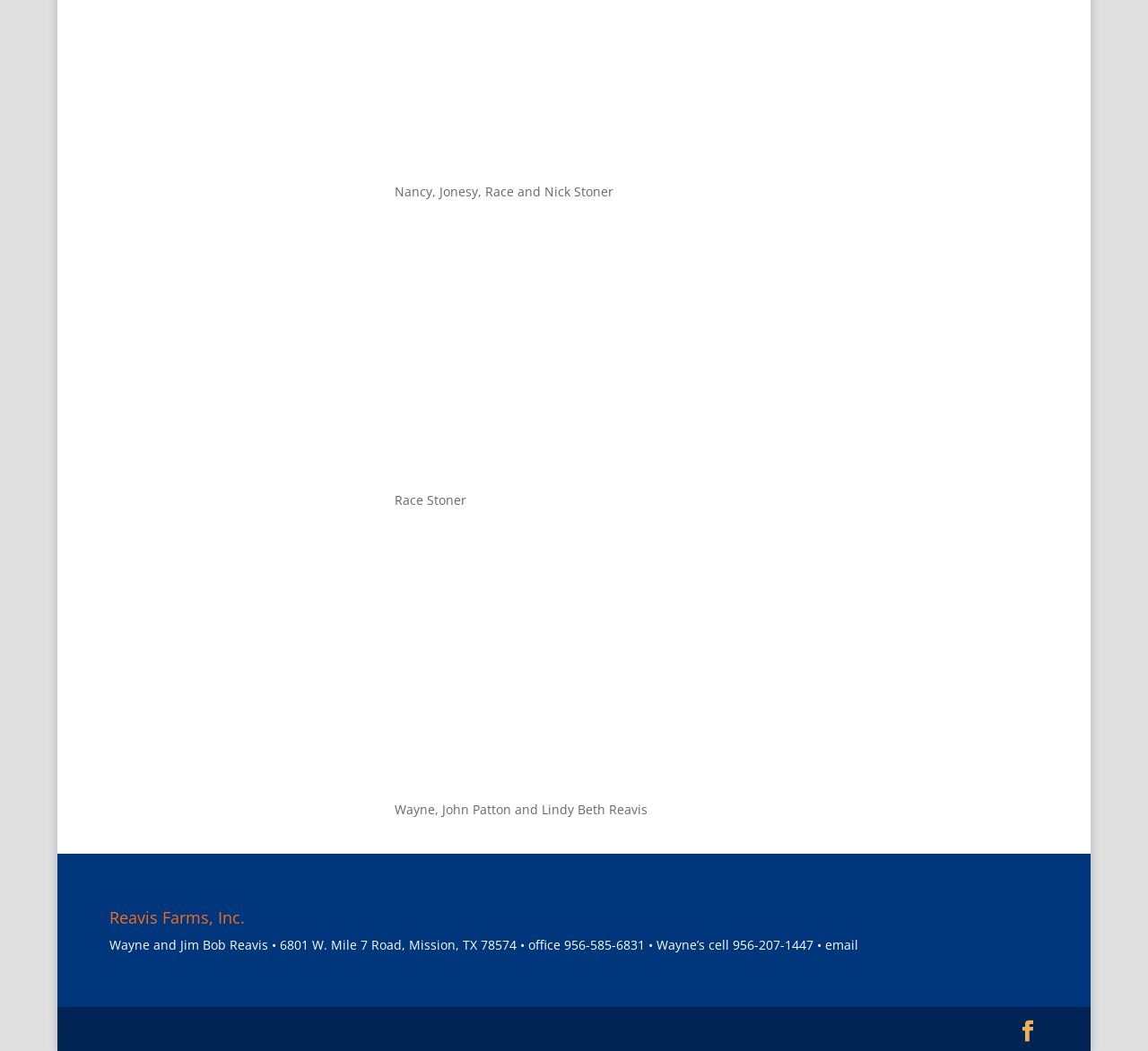Please answer the following question using a single word or phrase: 
What is the email link for?

office